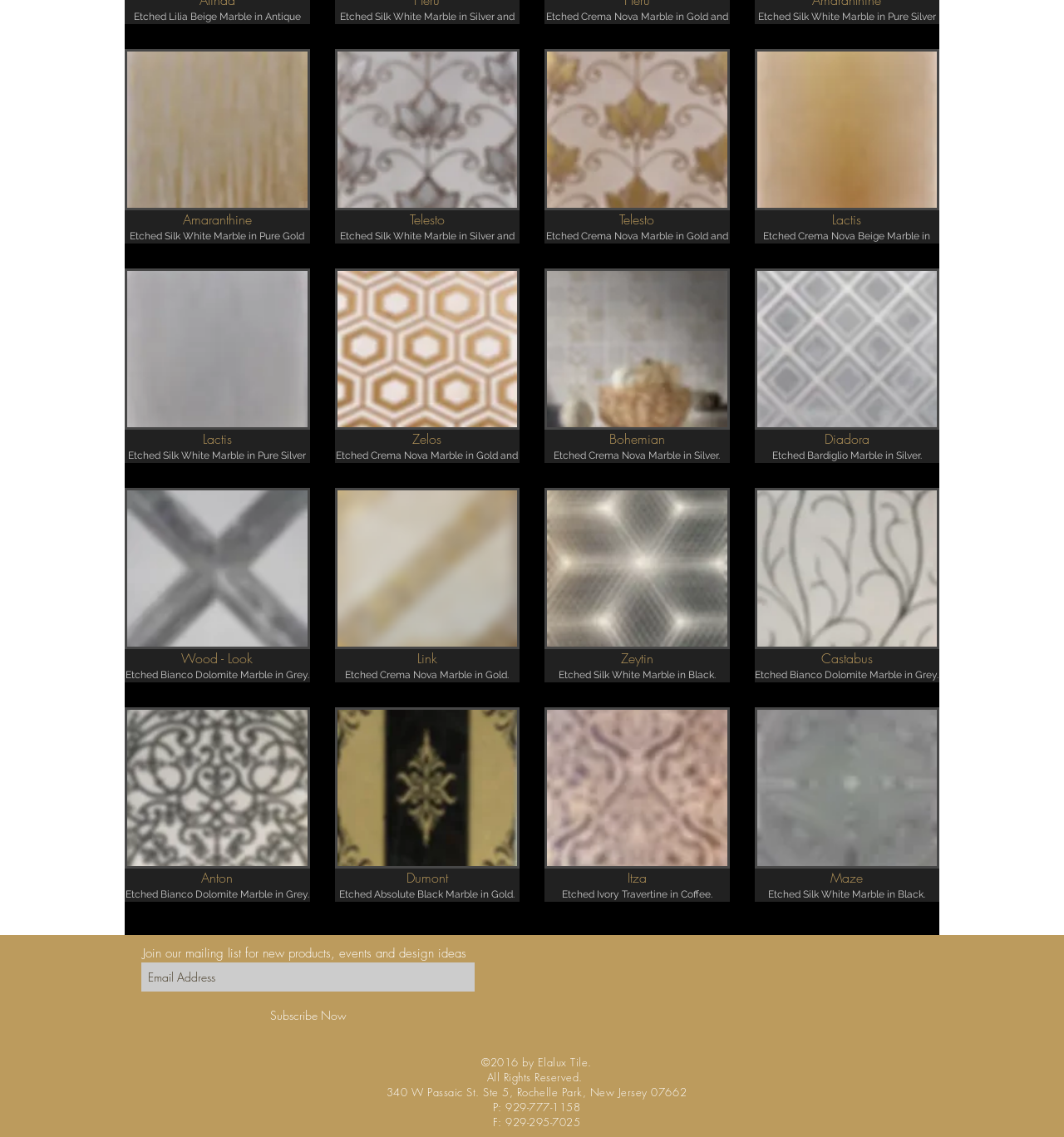Provide a brief response in the form of a single word or phrase:
How many social media icons are present on this webpage?

8